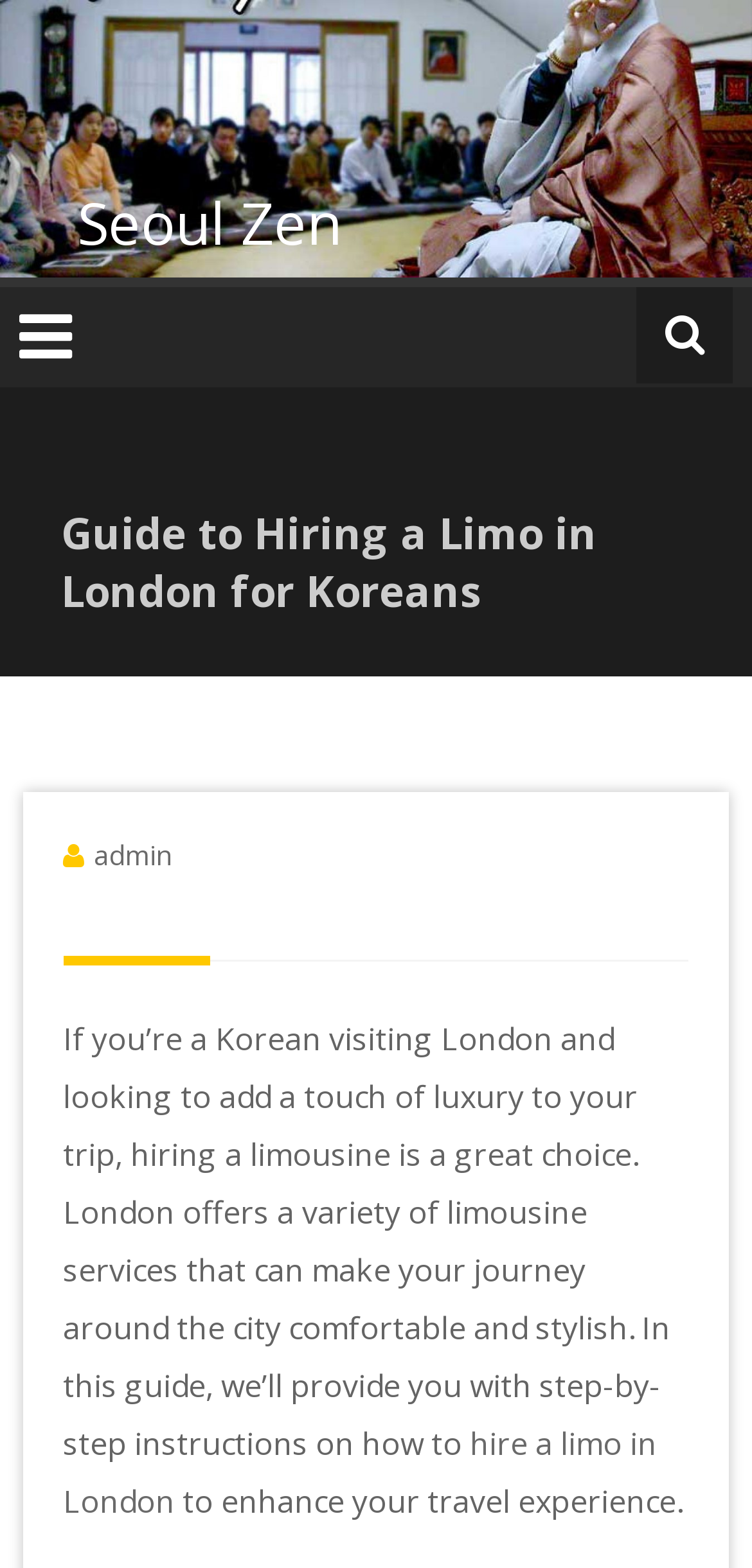Locate the UI element that matches the description Seoul Zen in the webpage screenshot. Return the bounding box coordinates in the format (top-left x, top-left y, bottom-right x, bottom-right y), with values ranging from 0 to 1.

[0.103, 0.117, 0.456, 0.167]